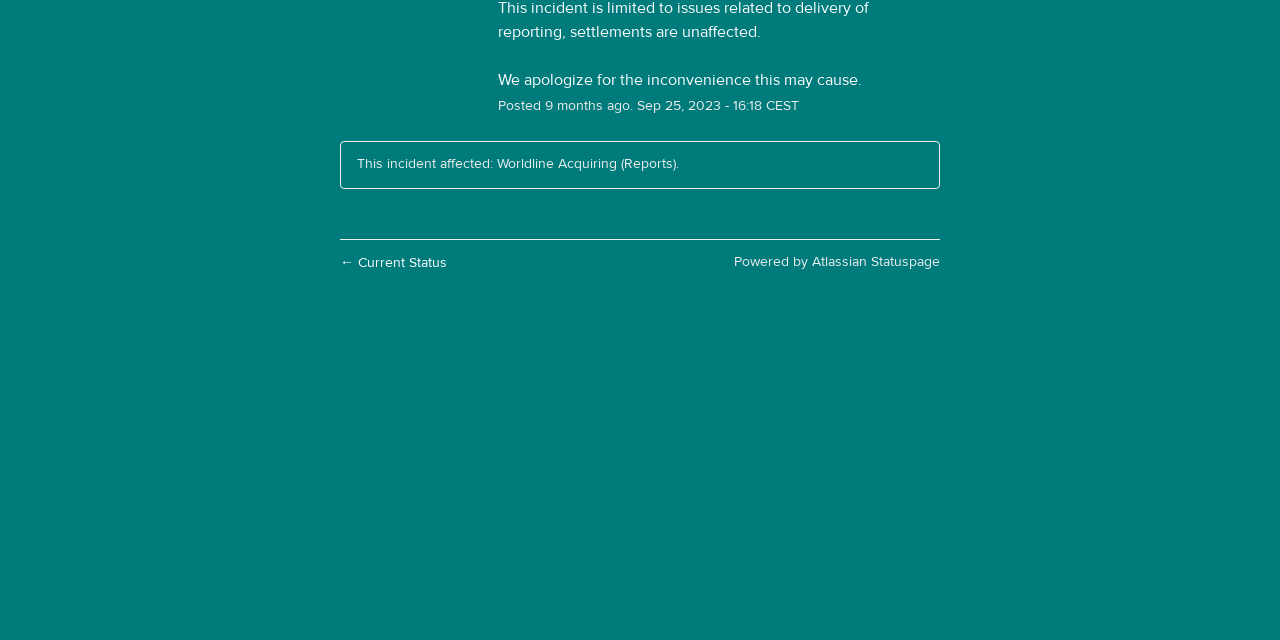Bounding box coordinates are given in the format (top-left x, top-left y, bottom-right x, bottom-right y). All values should be floating point numbers between 0 and 1. Provide the bounding box coordinate for the UI element described as: Powered by Atlassian Statuspage

[0.573, 0.395, 0.734, 0.423]